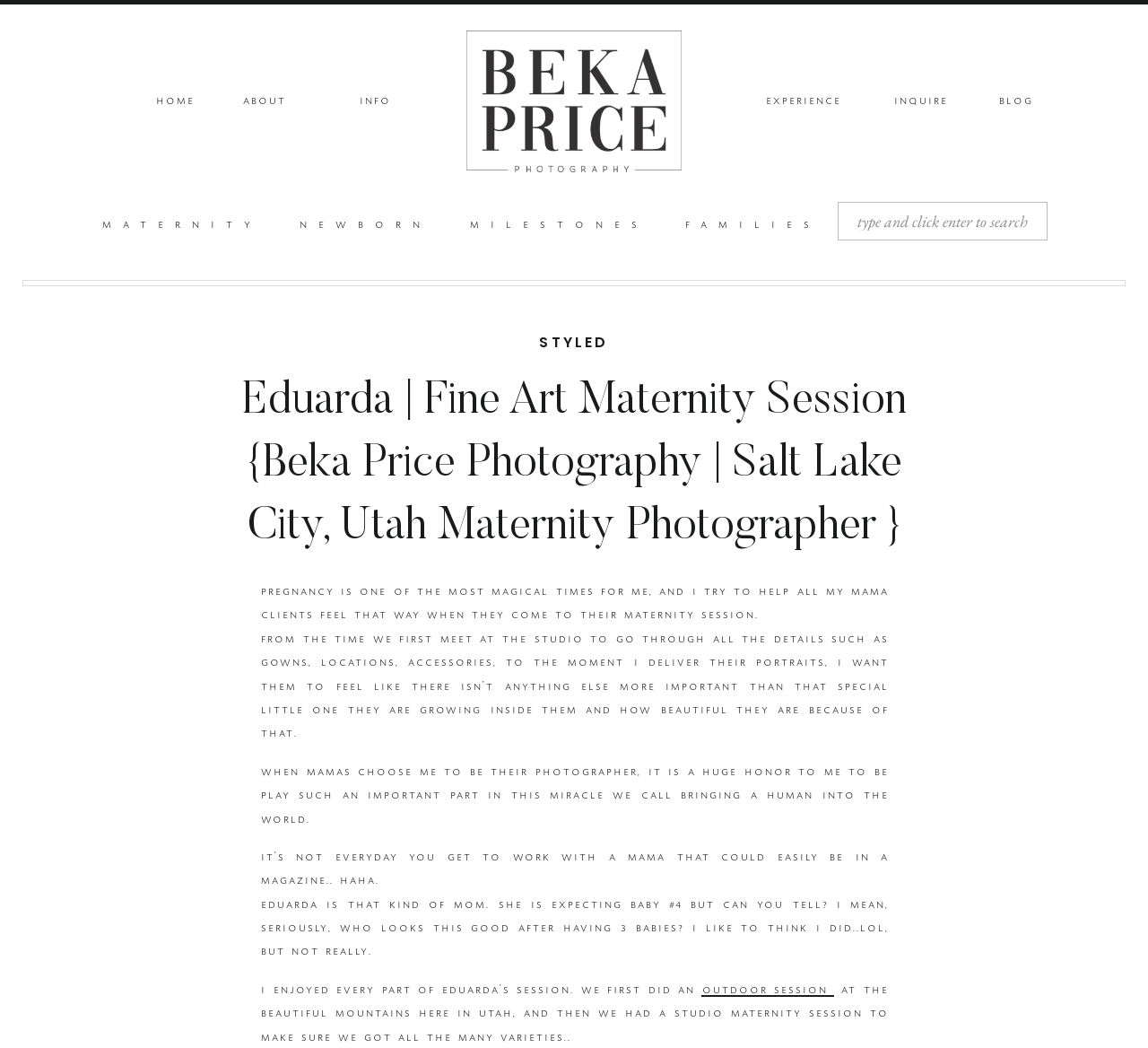Can you specify the bounding box coordinates of the area that needs to be clicked to fulfill the following instruction: "search for something"?

[0.744, 0.202, 0.898, 0.22]